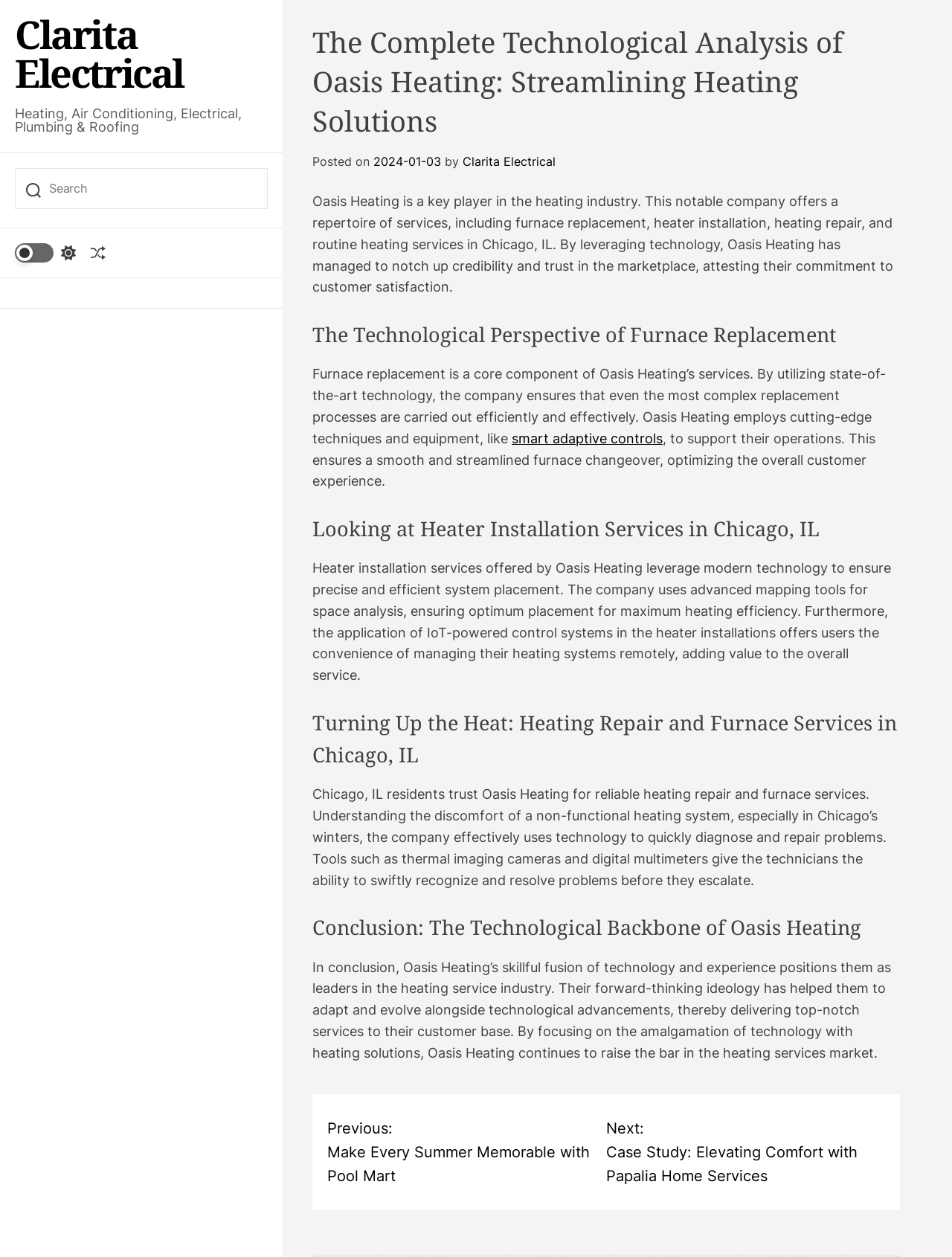What is the focus of Oasis Heating's services?
Respond to the question with a well-detailed and thorough answer.

The webpage emphasizes that Oasis Heating's services are focused on customer satisfaction, as mentioned in the StaticText element with the text 'By leveraging technology, Oasis Heating has managed to notch up credibility and trust in the marketplace, attesting their commitment to customer satisfaction'.